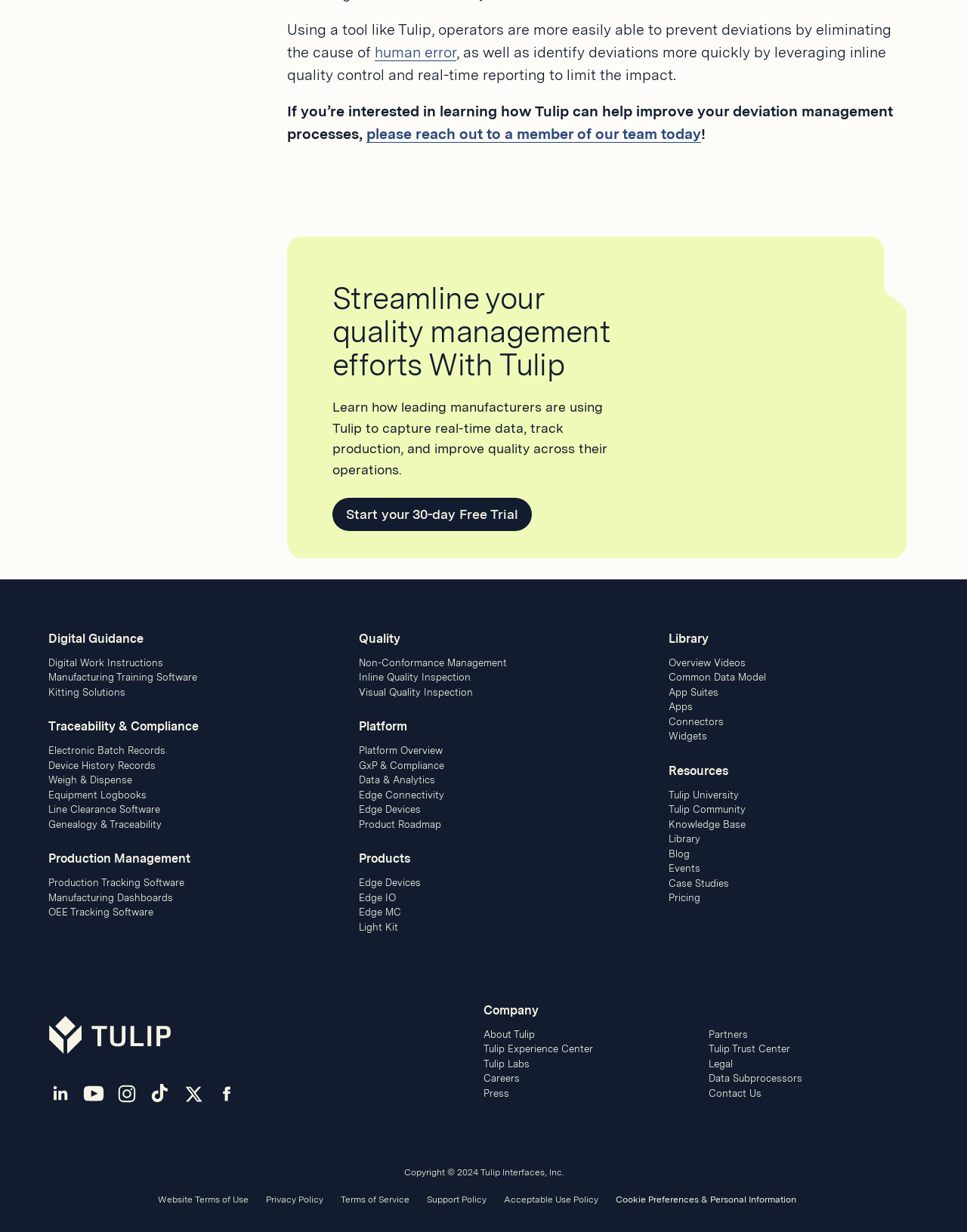Identify the bounding box coordinates of the clickable region necessary to fulfill the following instruction: "Read frequently asked questions about Everest Group Mega off campus Drive 2023". The bounding box coordinates should be four float numbers between 0 and 1, i.e., [left, top, right, bottom].

None